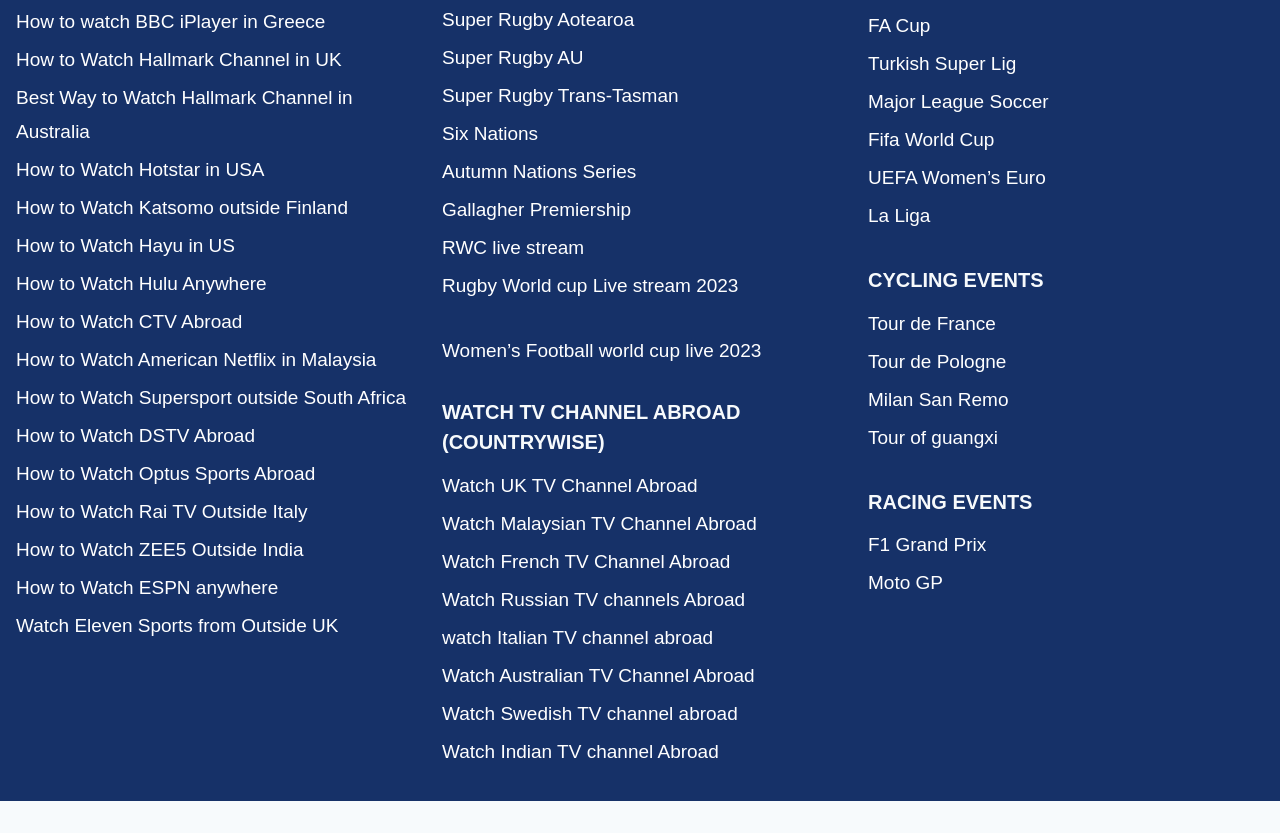Respond to the following question using a concise word or phrase: 
What is the main topic of the webpage?

Watching TV channels abroad